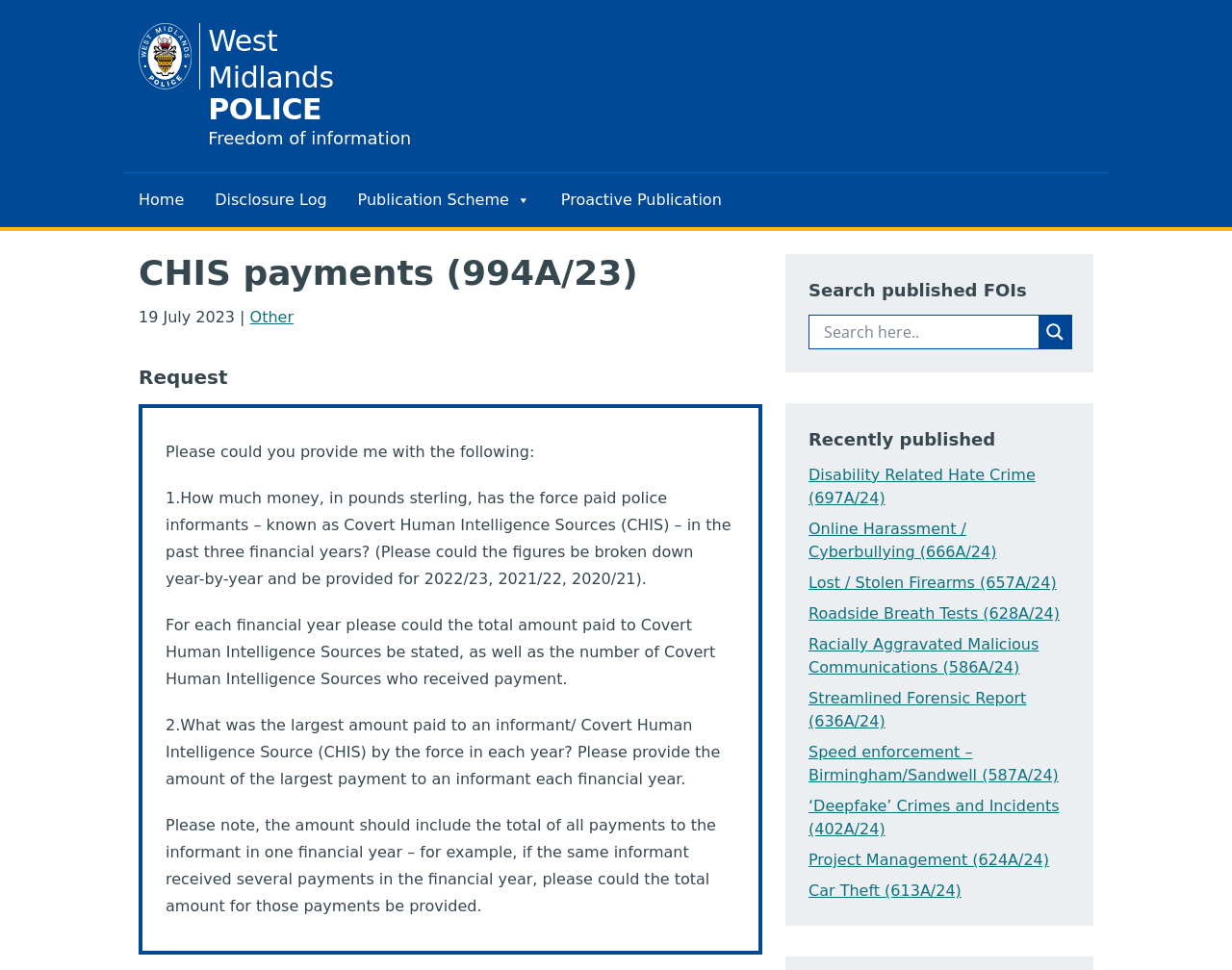From the webpage screenshot, predict the bounding box coordinates (top-left x, top-left y, bottom-right x, bottom-right y) for the UI element described here: Christopher

None